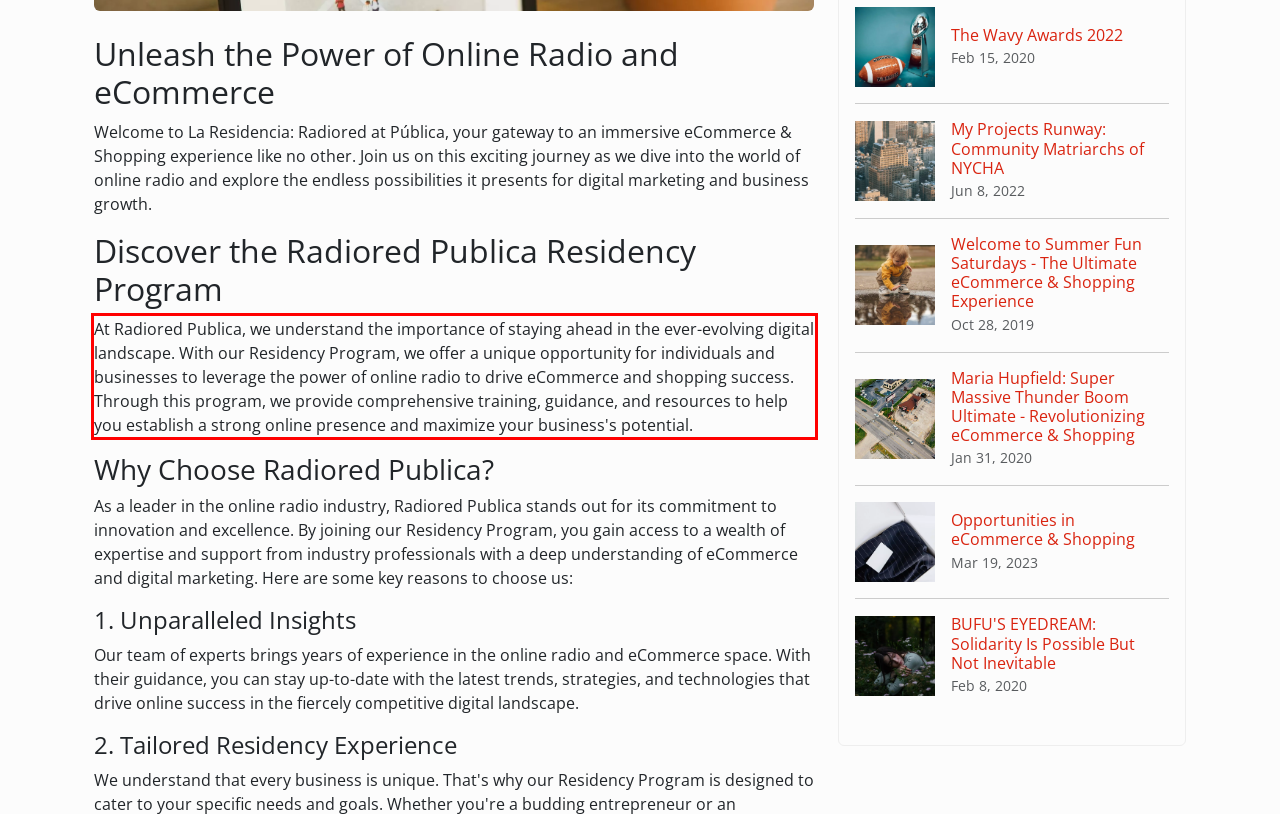Perform OCR on the text inside the red-bordered box in the provided screenshot and output the content.

At Radiored Publica, we understand the importance of staying ahead in the ever-evolving digital landscape. With our Residency Program, we offer a unique opportunity for individuals and businesses to leverage the power of online radio to drive eCommerce and shopping success. Through this program, we provide comprehensive training, guidance, and resources to help you establish a strong online presence and maximize your business's potential.